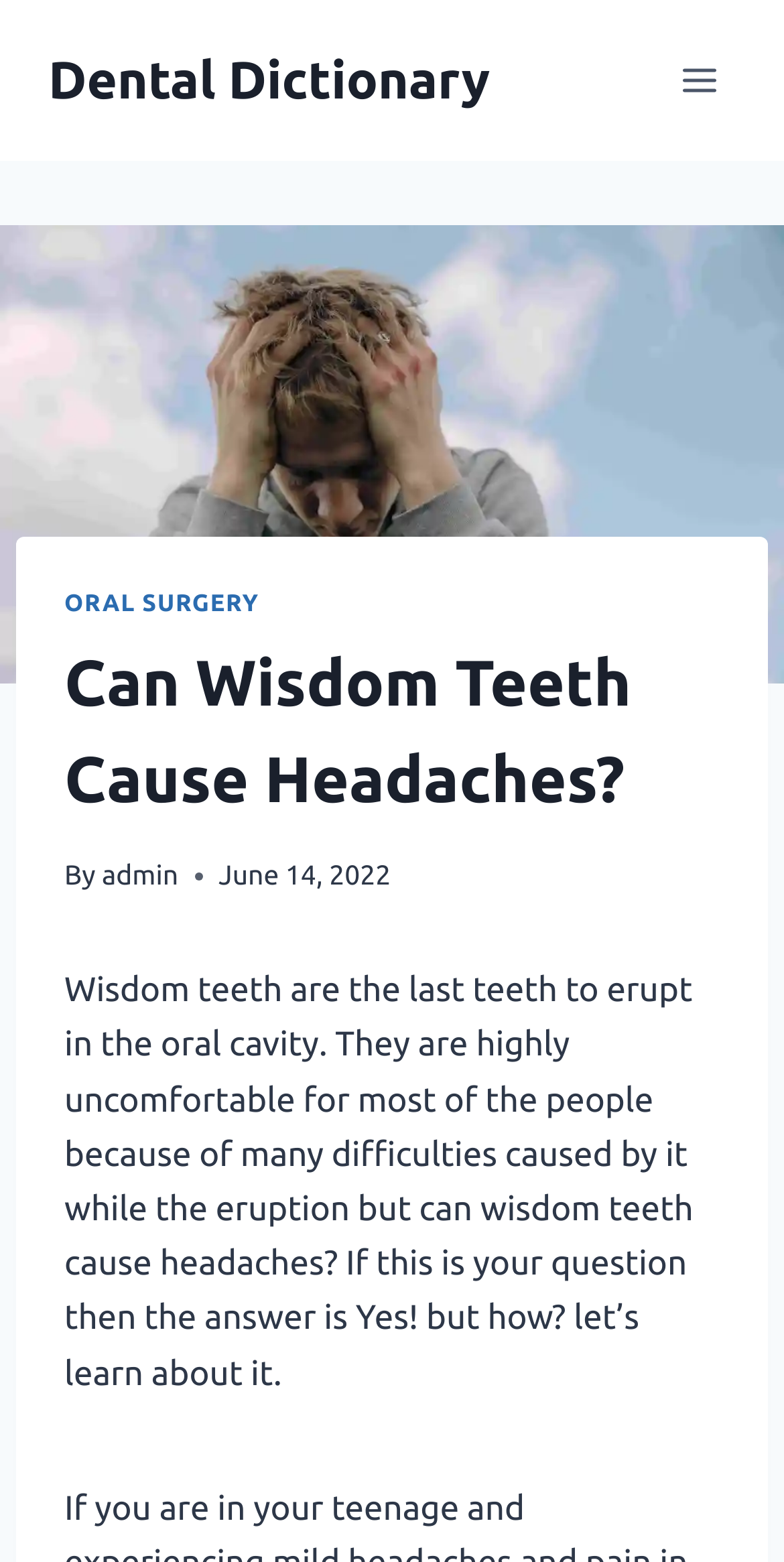Explain the webpage's design and content in an elaborate manner.

The webpage is about wisdom teeth and their potential to cause headaches. At the top left of the page, there is a link to "Dental Dictionary" and a button to "Open menu" at the top right. Below these elements, there is a large image of a headache, which takes up most of the top half of the page.

Inside the image, there is a header section with a link to "ORAL SURGERY" on the top left, followed by a heading that asks "Can Wisdom Teeth Cause Headaches?" Below the heading, there is a byline with the text "By" and a link to the author "admin". Next to the byline, there is a timestamp showing the publication date "June 14, 2022".

Below the header section, there is a block of text that explains what wisdom teeth are and how they can cause discomfort. The text also asks the question of whether wisdom teeth can cause headaches and provides a brief answer, inviting the reader to learn more. This text block is positioned at the bottom half of the page, below the image.